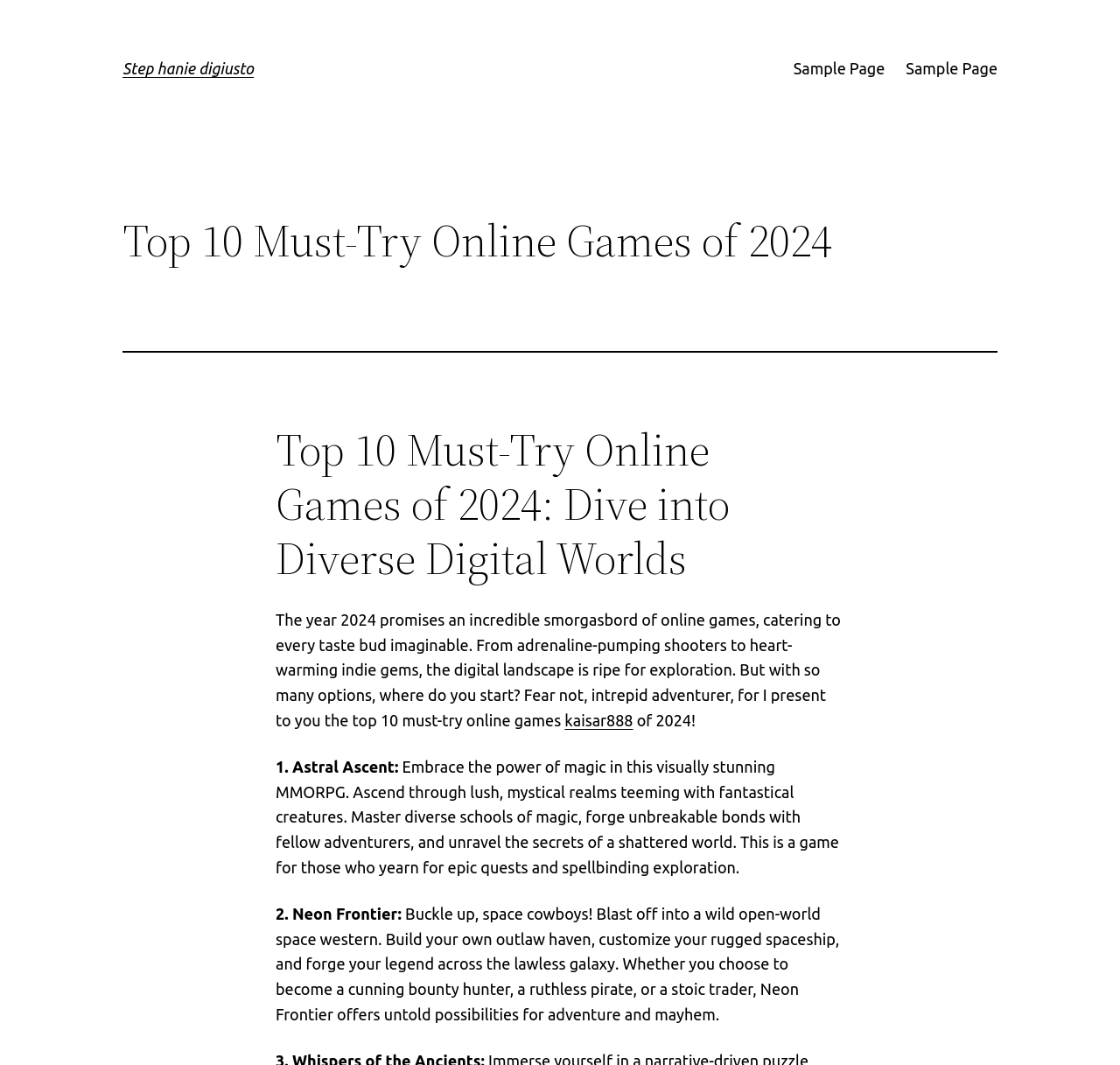Provide your answer in a single word or phrase: 
What is the name of the first game listed?

Astral Ascent